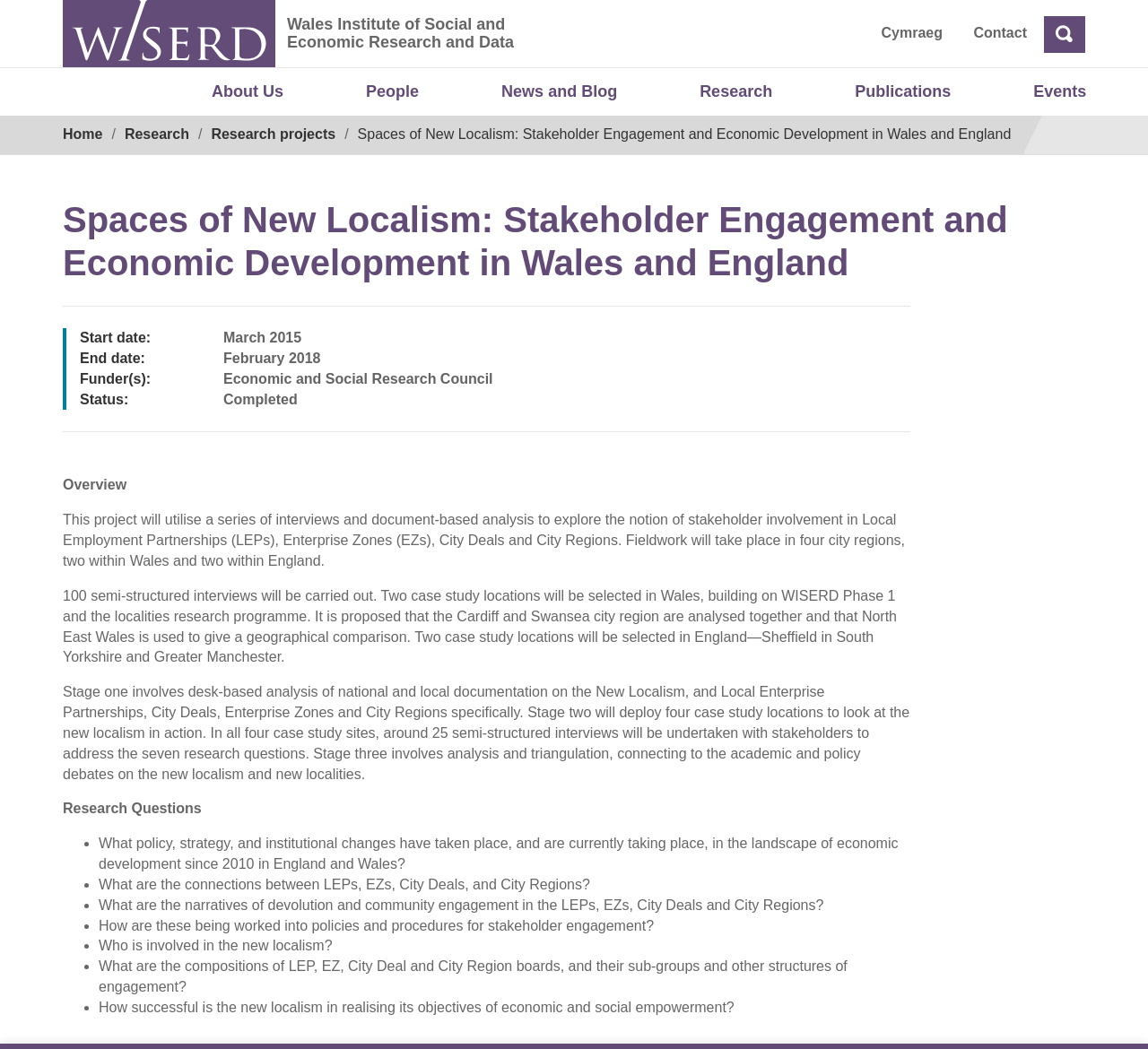Bounding box coordinates are specified in the format (top-left x, top-left y, bottom-right x, bottom-right y). All values are floating point numbers bounded between 0 and 1. Please provide the bounding box coordinate of the region this sentence describes: alt="Instagram trends - blog banner"

None